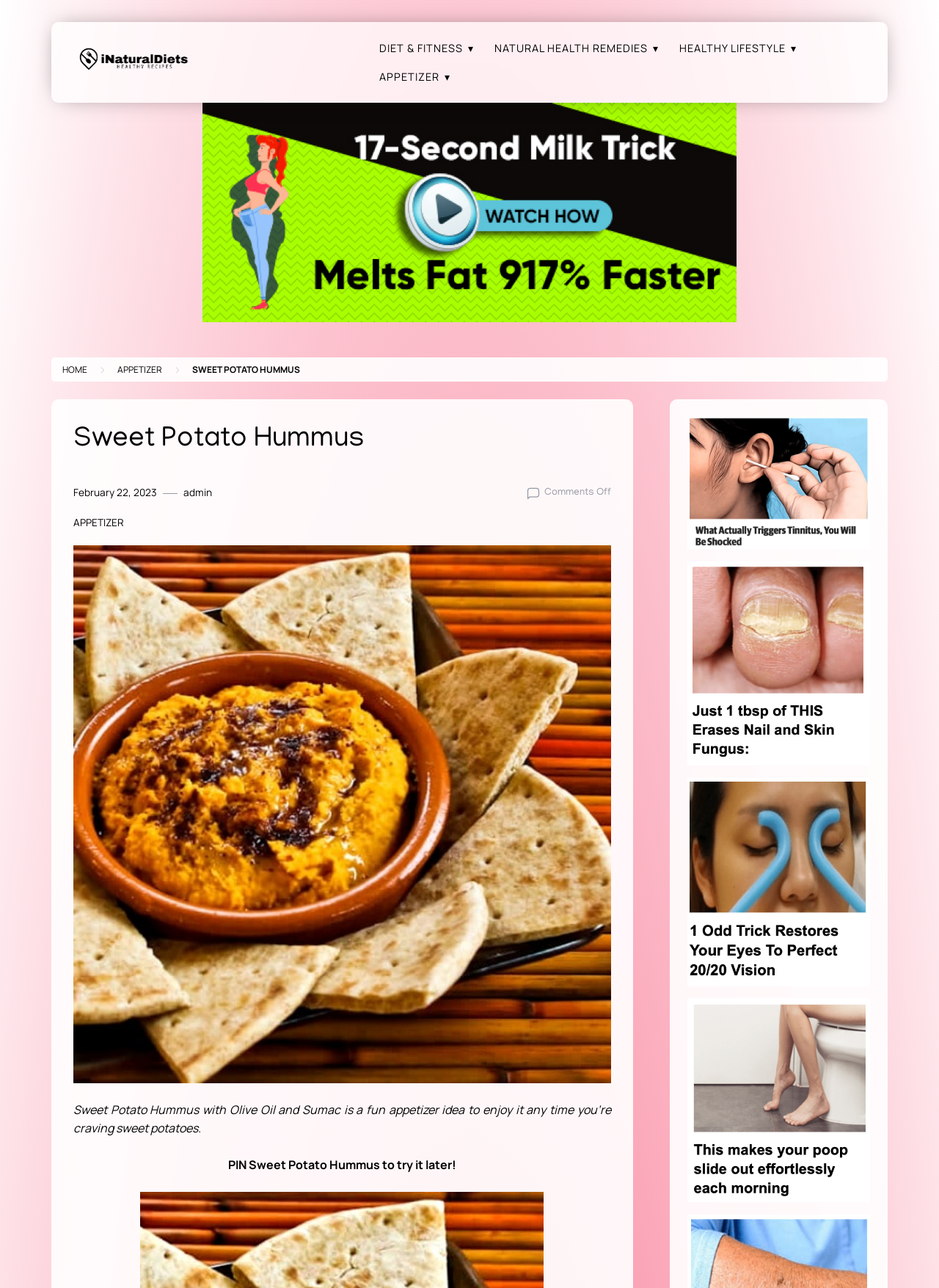What is the name of the recipe?
Please provide a single word or phrase as the answer based on the screenshot.

Sweet Potato Hummus